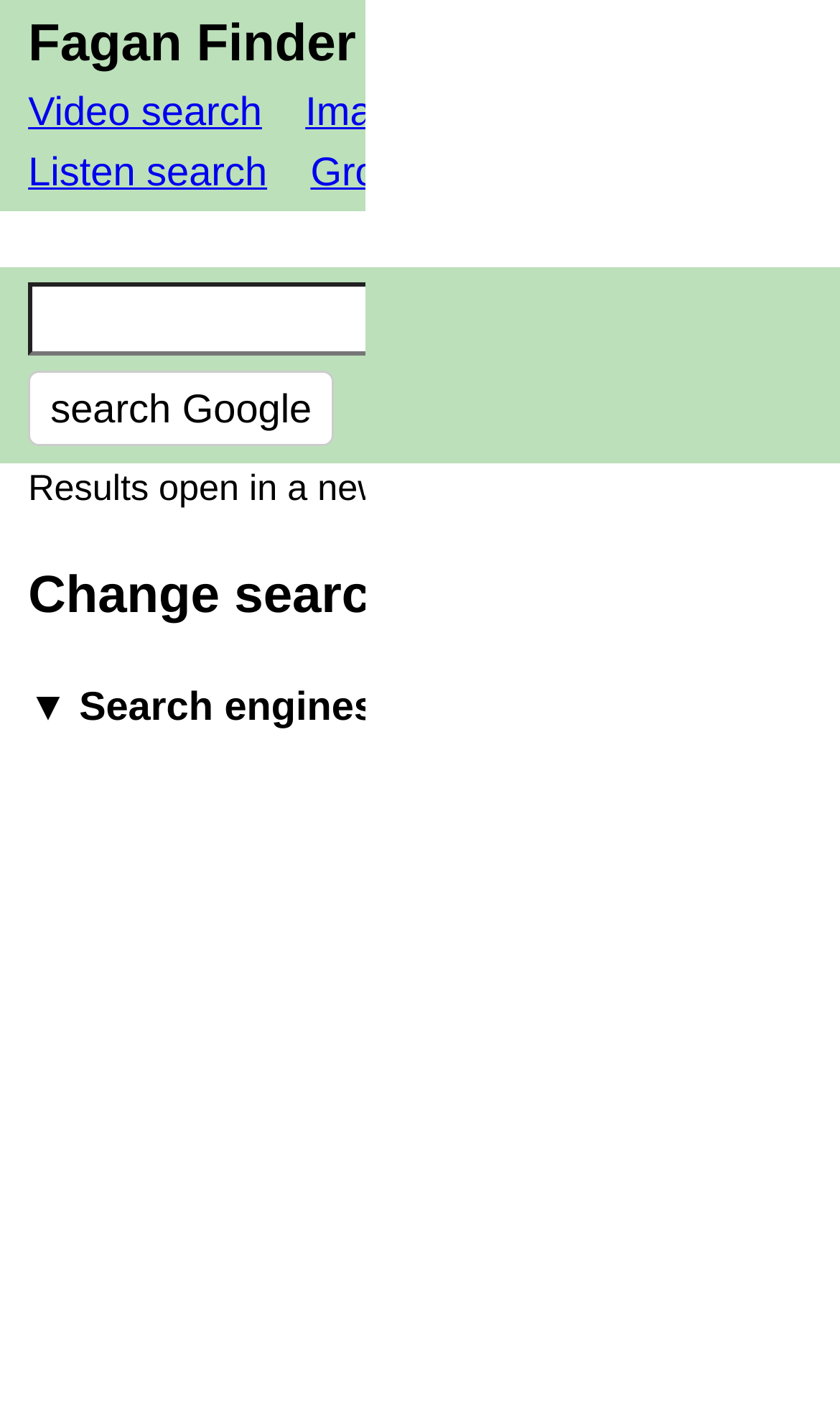What is the alternative to search engines?
Your answer should be a single word or phrase derived from the screenshot.

Alternative engines